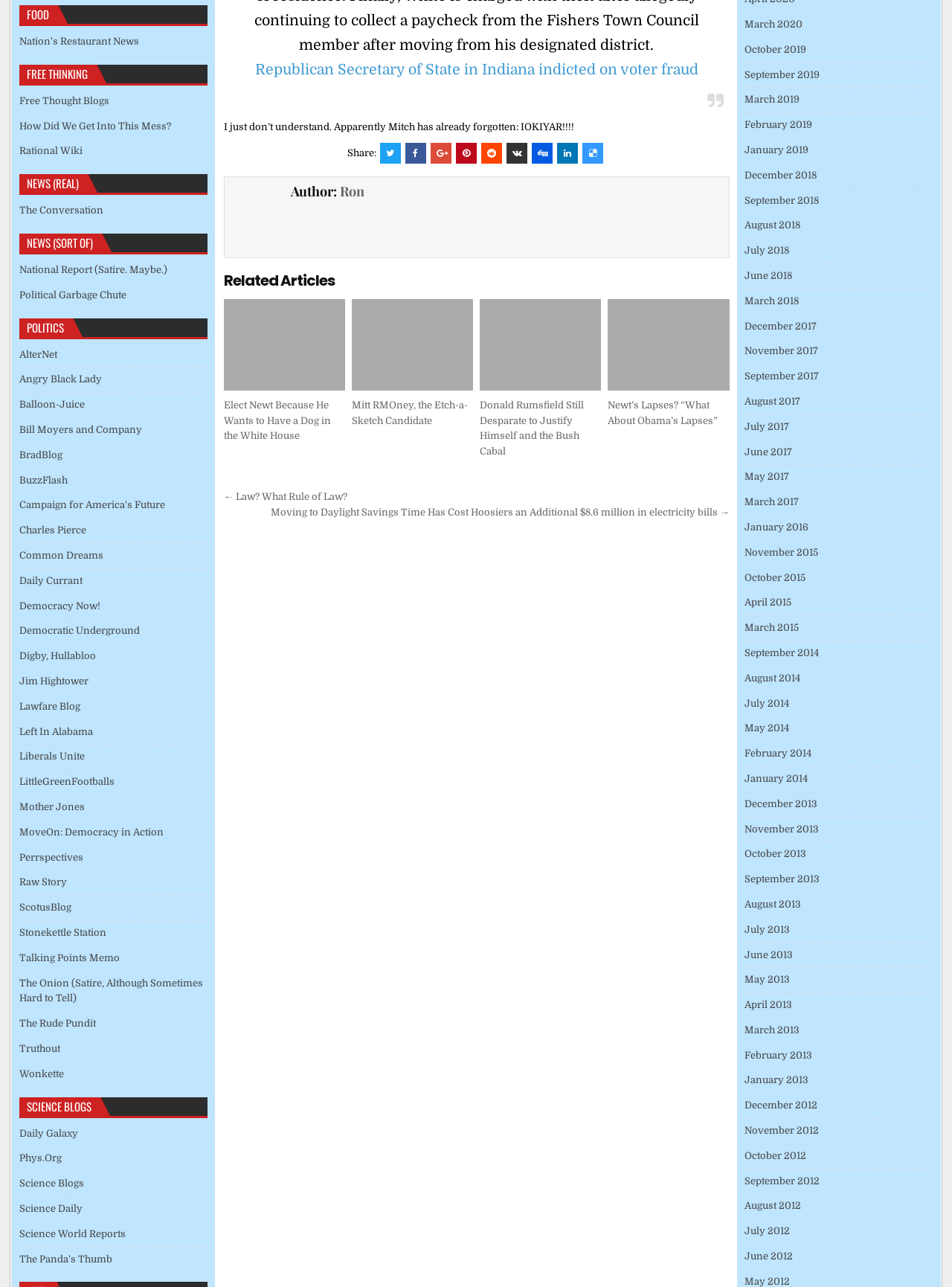Please specify the bounding box coordinates of the clickable region to carry out the following instruction: "Read the related article 'Elect Newt Because He Wants to Have a Dog in the White House'". The coordinates should be four float numbers between 0 and 1, in the format [left, top, right, bottom].

[0.235, 0.233, 0.362, 0.303]